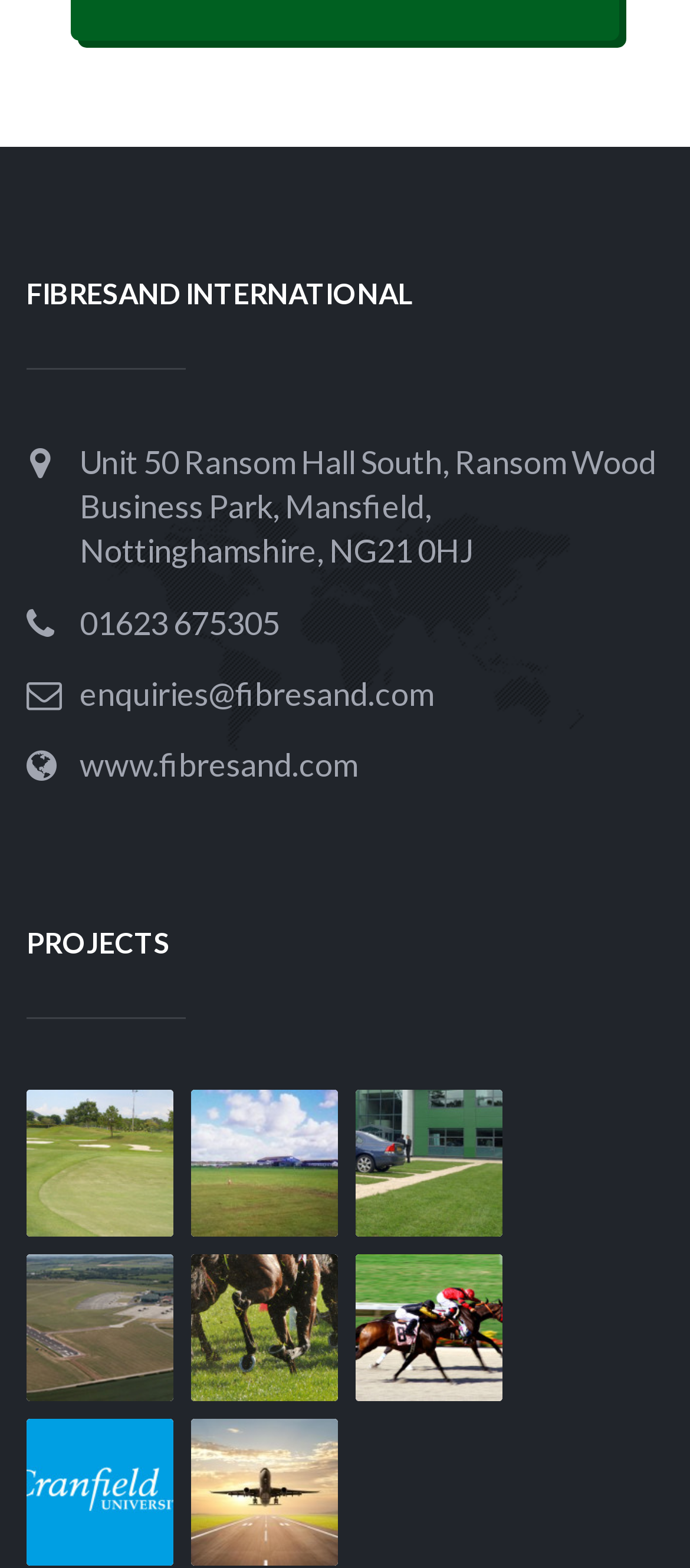What is the address of the company?
Based on the image, answer the question with a single word or brief phrase.

Unit 50 Ransom Hall South, Ransom Wood Business Park, Mansfield, Nottinghamshire, NG21 0HJ